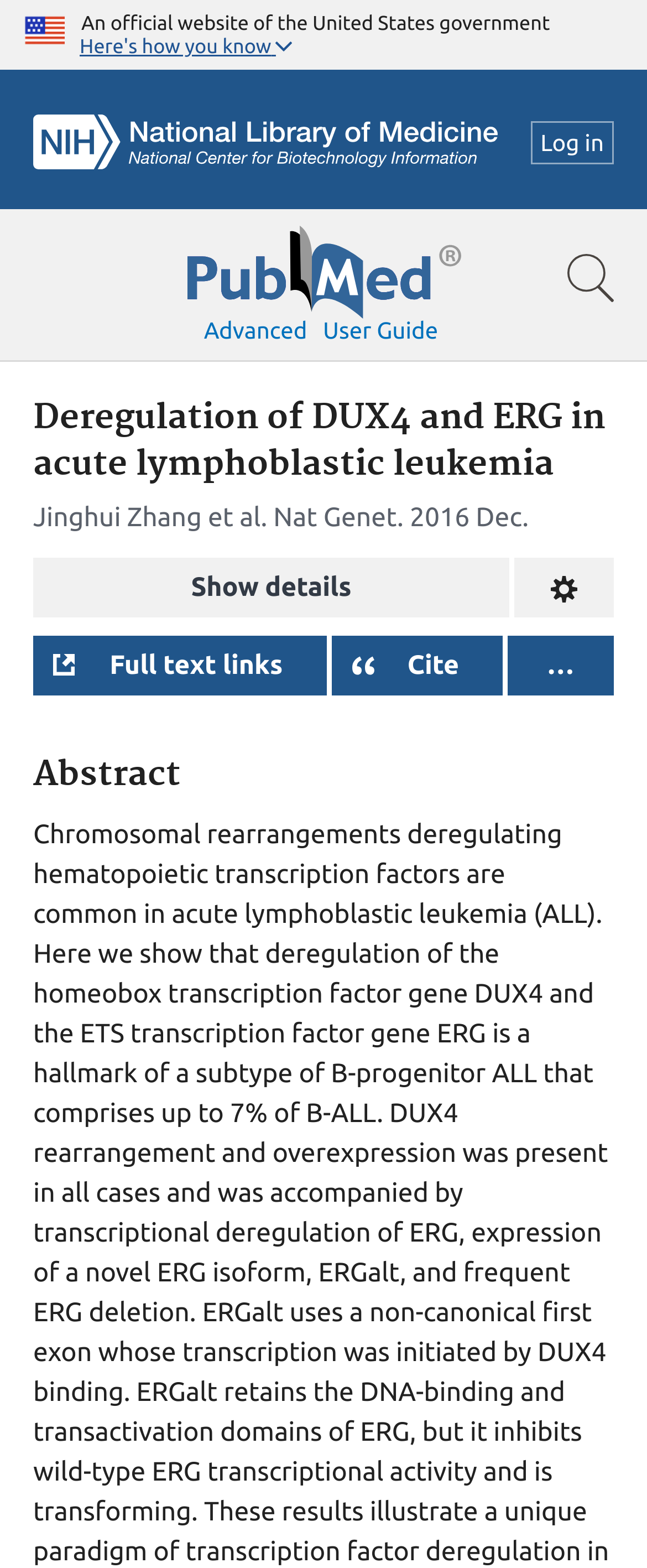Please identify the bounding box coordinates of the element that needs to be clicked to execute the following command: "Log in to the system". Provide the bounding box using four float numbers between 0 and 1, formatted as [left, top, right, bottom].

[0.82, 0.077, 0.949, 0.105]